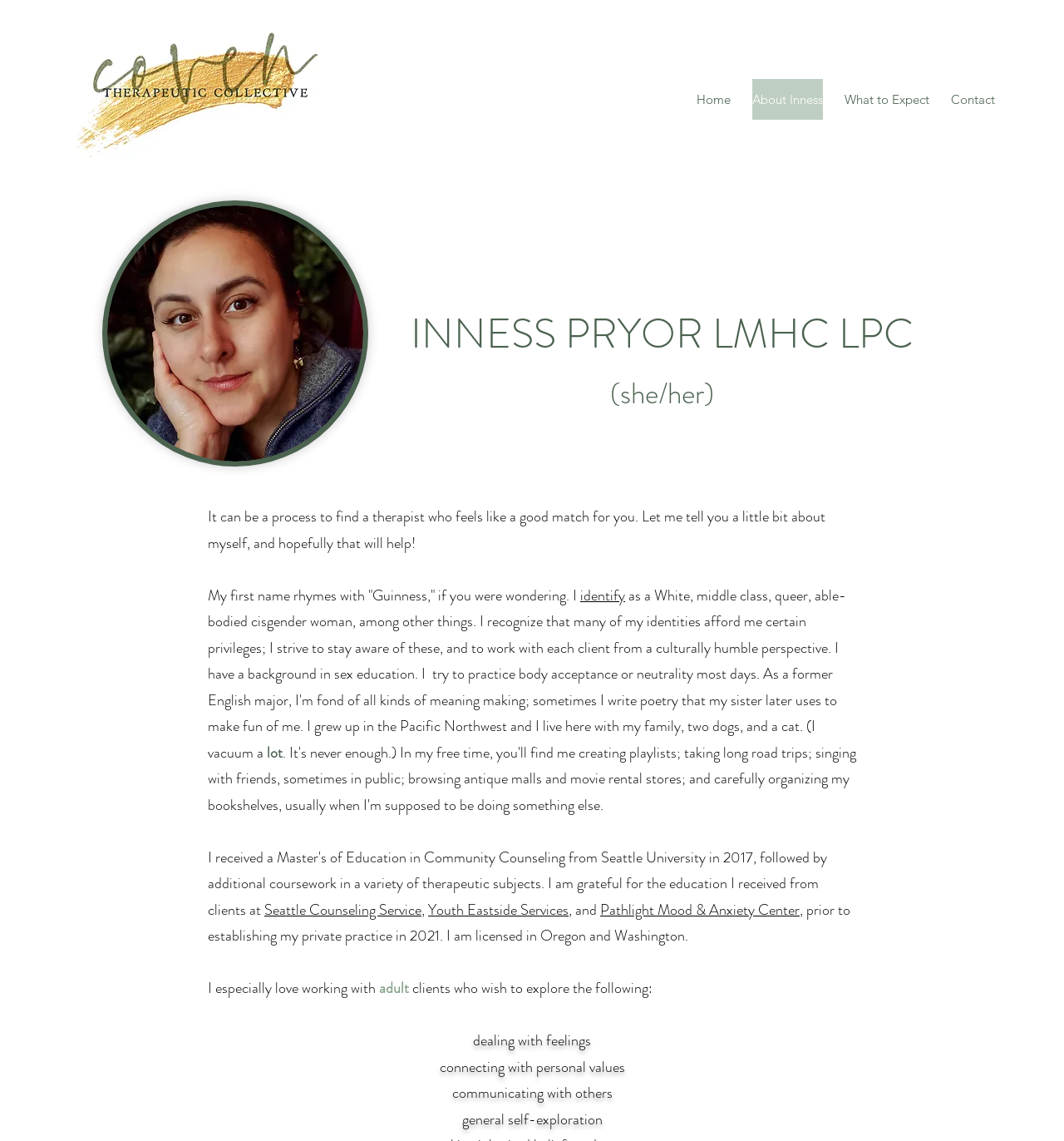Create a detailed description of the webpage's content and layout.

The webpage is about Inness Pryor, a licensed therapist. At the top left corner, there is a logo of Coven Therapeutic Collective with a swipe of gold paint. To the right of the logo, there is a navigation menu with links to "Home", "About Inness", "What to Expect", and "Contact". 

Below the navigation menu, there is a large image taking up about a quarter of the page. 

The main content of the page starts with a heading that reads "INNESS PRYOR LMHC LPC (she/her)". Below the heading, there is a paragraph of text that introduces Inness Pryor and explains that finding a therapist who feels like a good match can be a process. 

The text continues to describe Inness Pryor's background, including her identities, privileges, and personal life. She mentions that she recognizes her privileges and strives to work with clients from a culturally humble perspective. 

Further down, there are links to organizations she has worked with, including Seattle Counseling Service, Youth Eastside Services, and Pathlight Mood & Anxiety Center. 

The page concludes with a section that describes Inness Pryor's areas of interest in working with clients, including dealing with feelings, connecting with personal values, communicating with others, and general self-exploration.